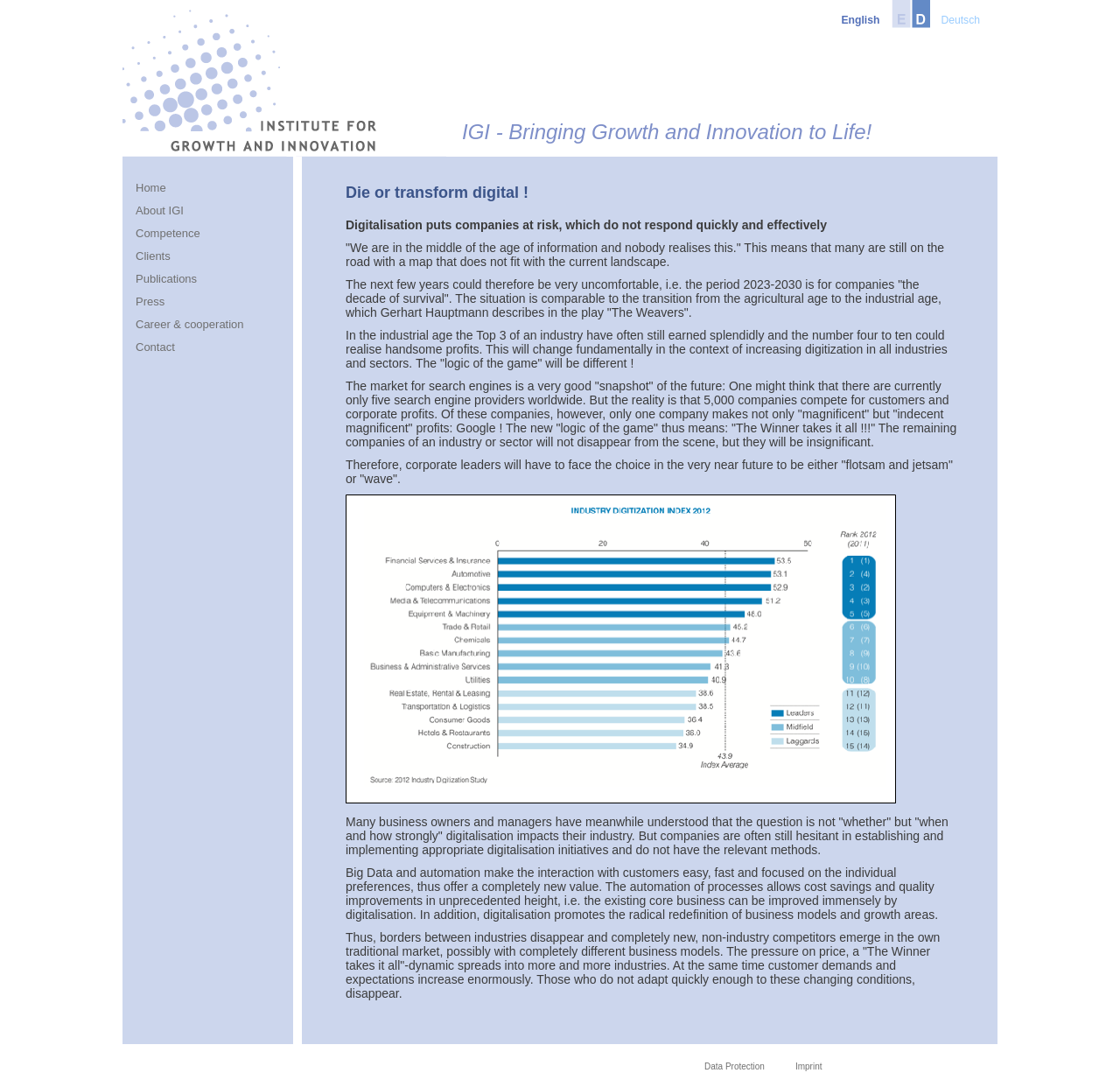What is the main topic of this webpage?
Answer the question with a single word or phrase derived from the image.

Digitalisation